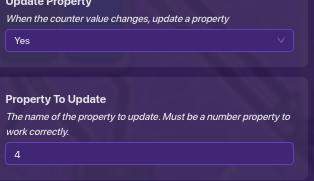Provide a thorough and detailed caption for the image.

The image depicts a user interface element designed for updating properties in a software application. It features two distinct sections: the first section, labeled "Update Property," includes a dropdown menu with a selected option displaying "Yes," indicating a positive response or confirmation to update. Below this, the second section is titled "Property To Update," where a text input field is shown, containing the number "4." This input field allows users to specify the identifier of the property that requires updating. The overall design emphasizes functionality and clarity, facilitating user interaction with property updates in the application.